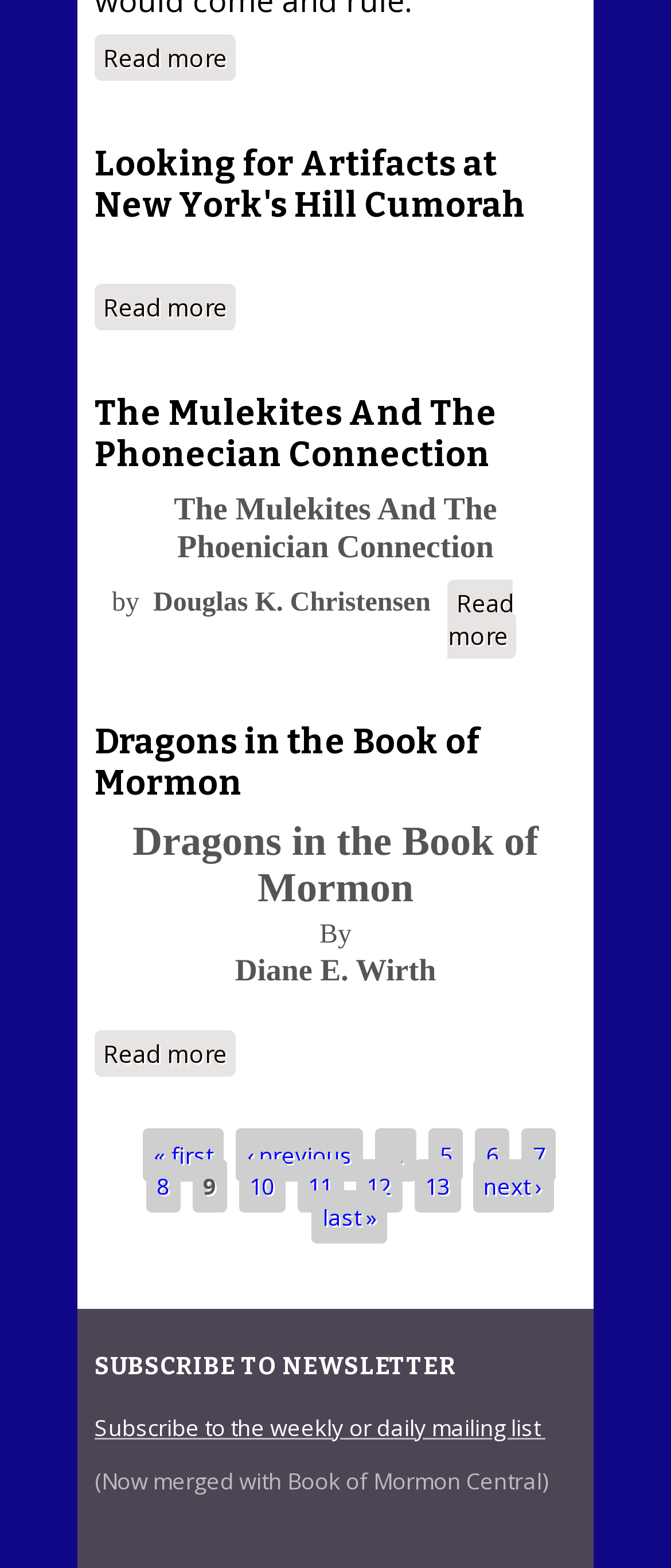Identify the bounding box for the UI element described as: "10". The coordinates should be four float numbers between 0 and 1, i.e., [left, top, right, bottom].

[0.372, 0.746, 0.408, 0.766]